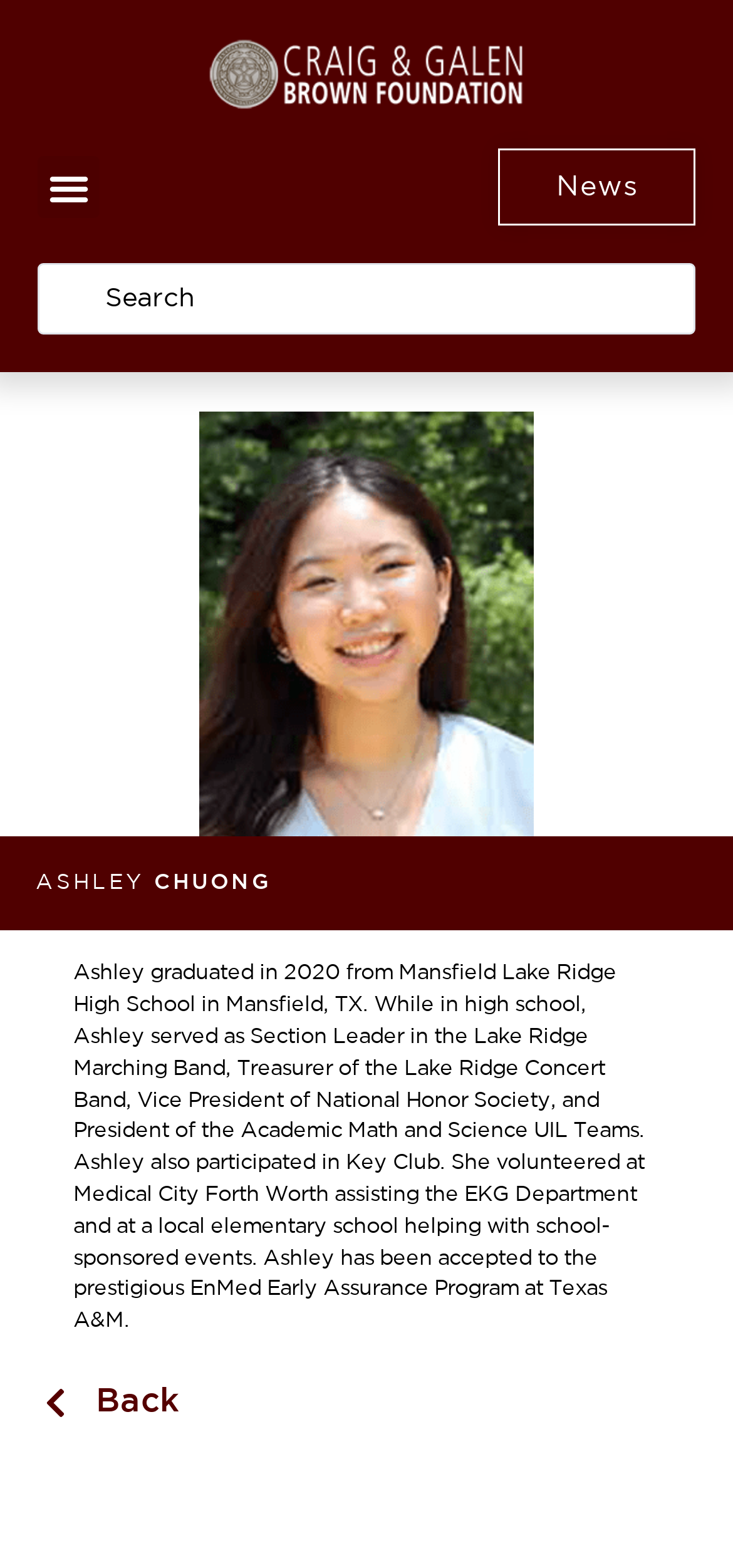What is the name of the hospital where Ashley volunteered?
Give a detailed and exhaustive answer to the question.

According to the webpage, Ashley volunteered at Medical City Forth Worth assisting the EKG Department, which is mentioned in the paragraph describing Ashley's background.